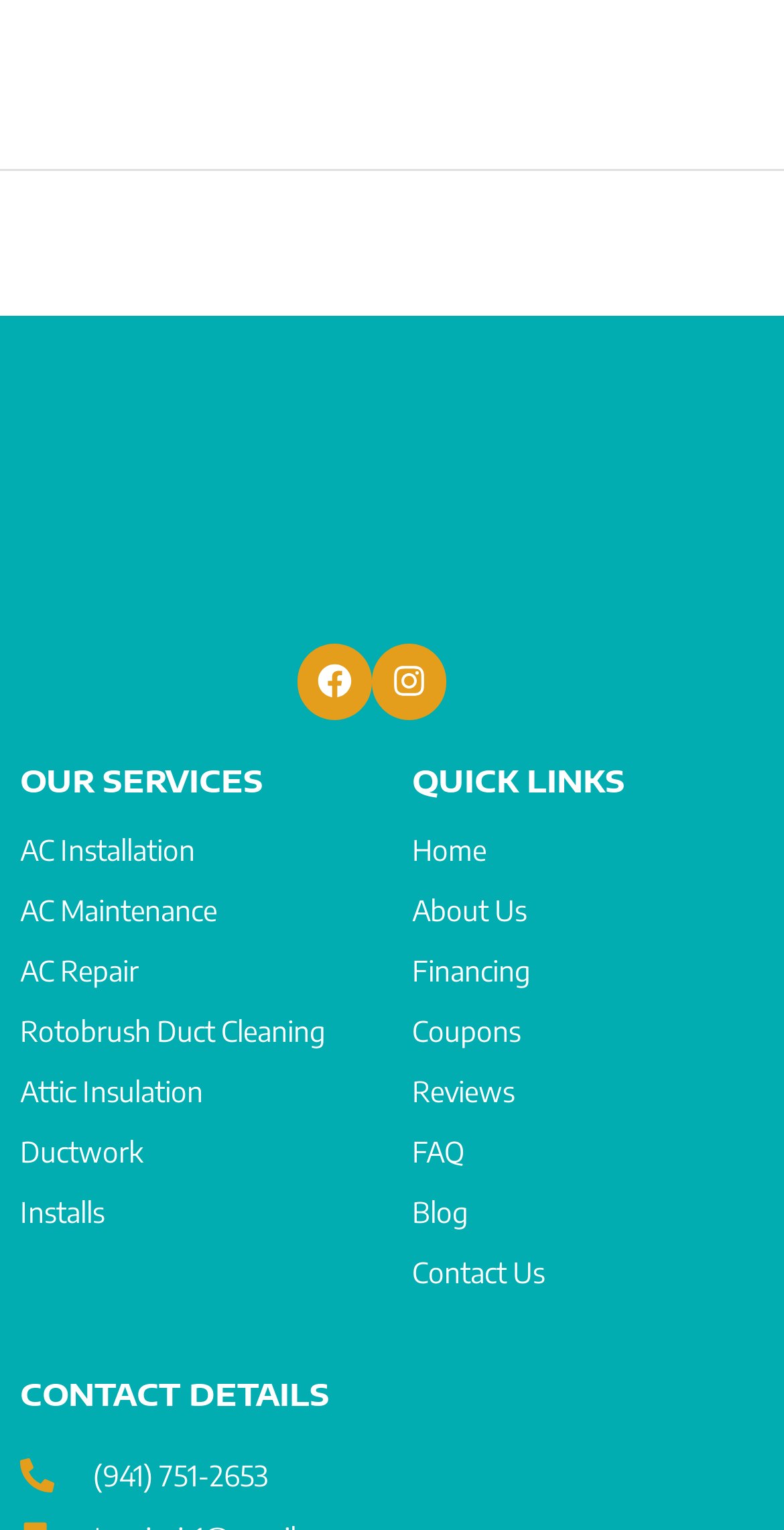Please identify the bounding box coordinates of the area that needs to be clicked to follow this instruction: "Read Reviews".

[0.526, 0.694, 1.0, 0.733]